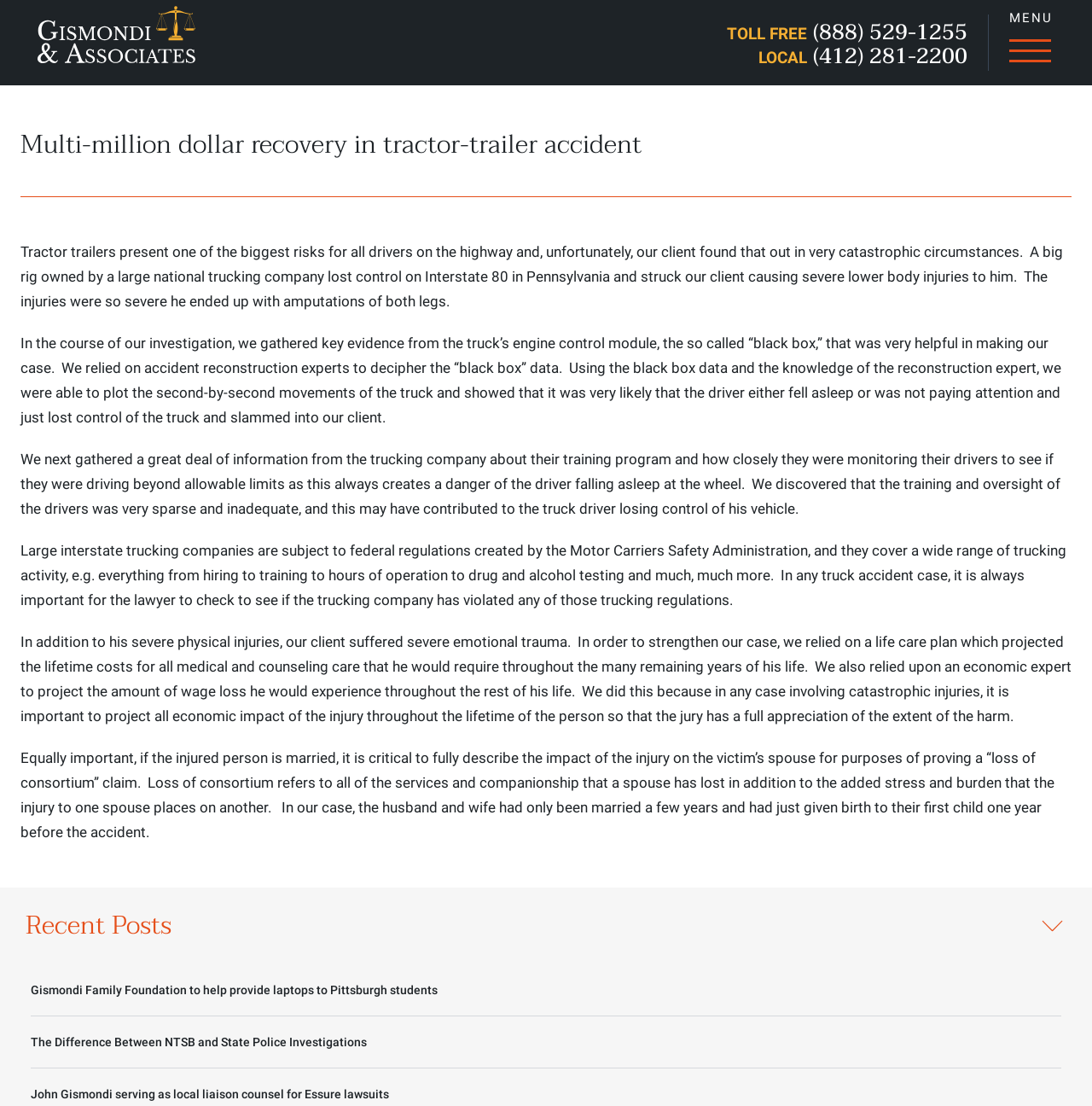What was the client's injury in the tractor-trailer accident?
Using the image as a reference, answer with just one word or a short phrase.

Amputations of both legs